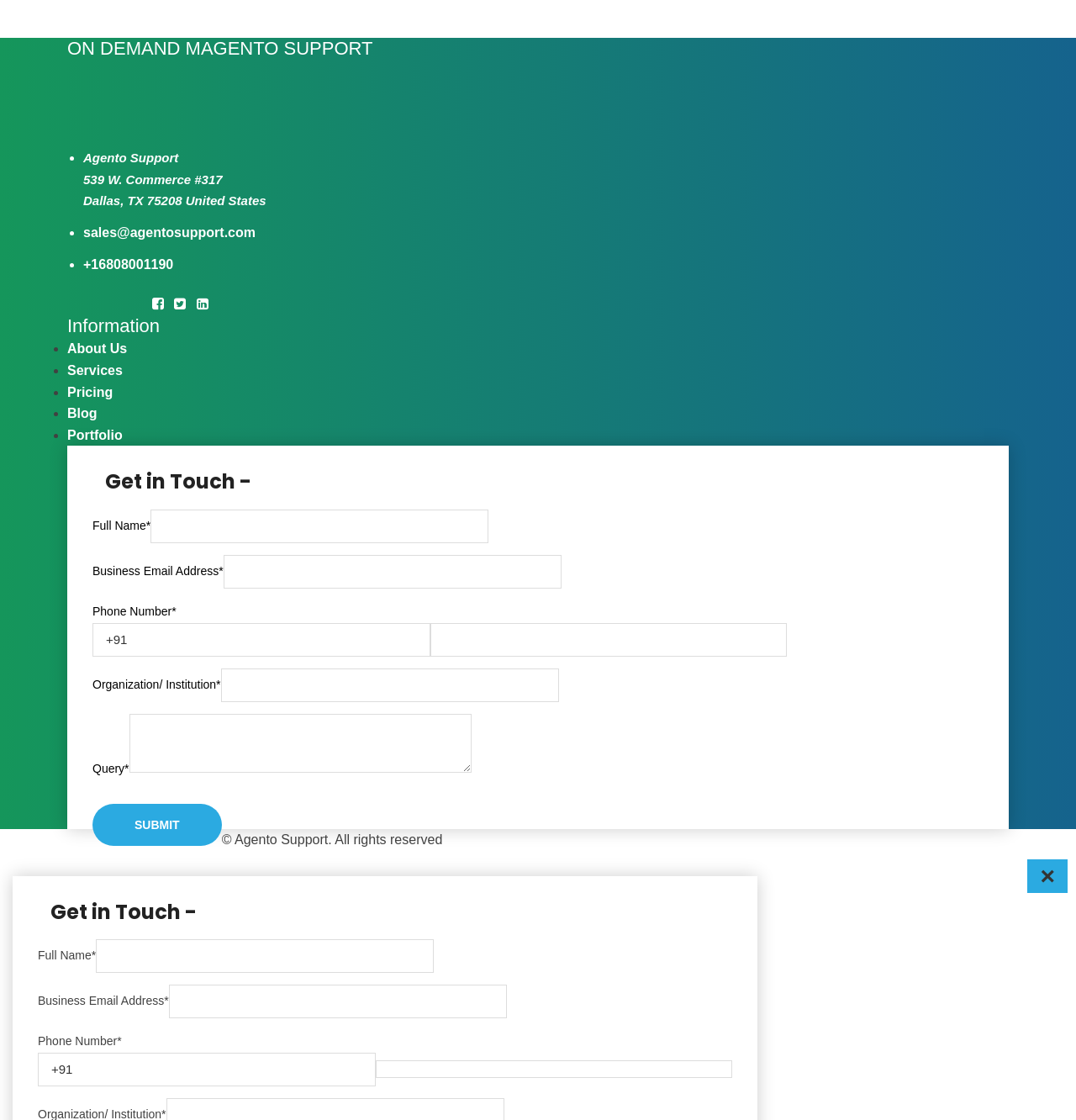What is the copyright information?
Please look at the screenshot and answer using one word or phrase.

Agento Support. All rights reserved